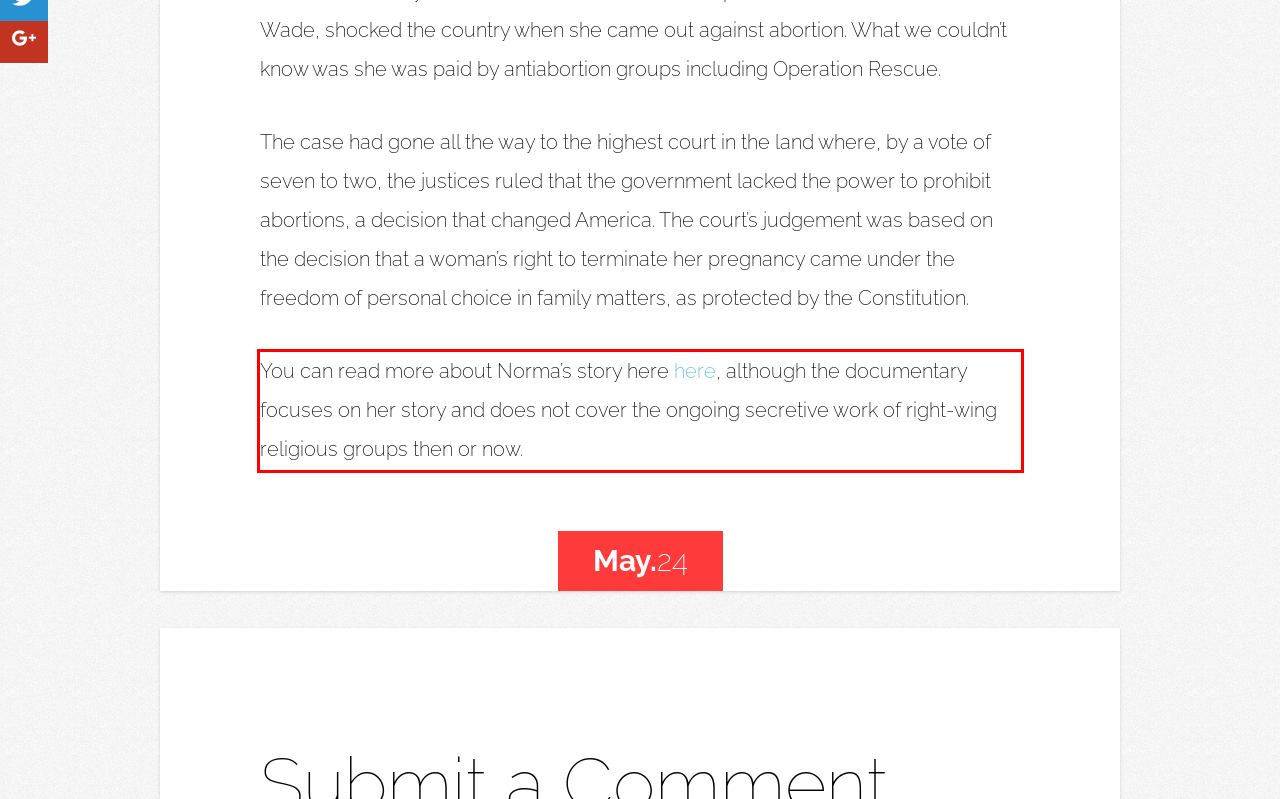Within the screenshot of the webpage, locate the red bounding box and use OCR to identify and provide the text content inside it.

You can read more about Norma’s story here here, although the documentary focuses on her story and does not cover the ongoing secretive work of right-wing religious groups then or now.